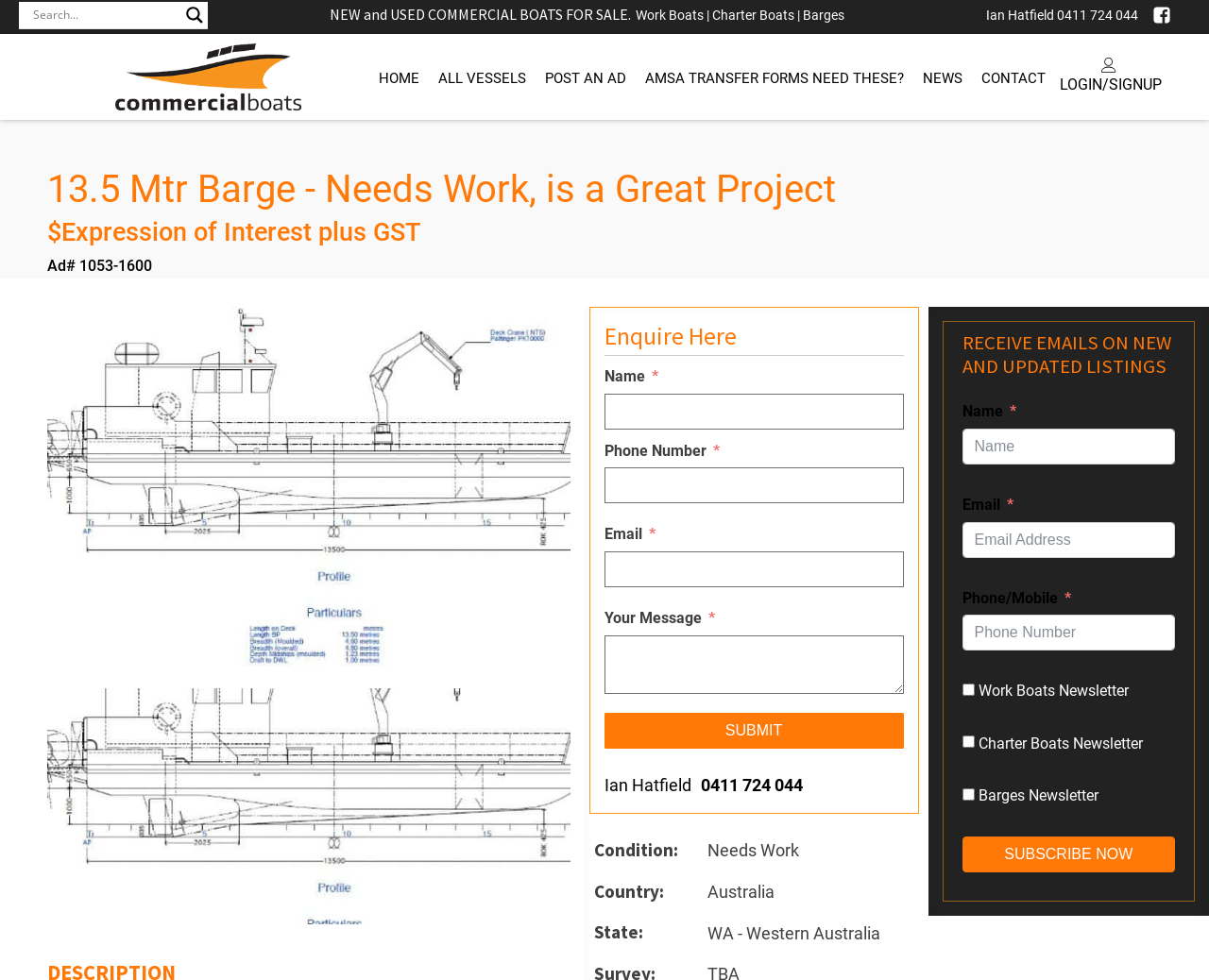Can you specify the bounding box coordinates of the area that needs to be clicked to fulfill the following instruction: "Click on the login/signup button"?

[0.877, 0.051, 0.961, 0.106]